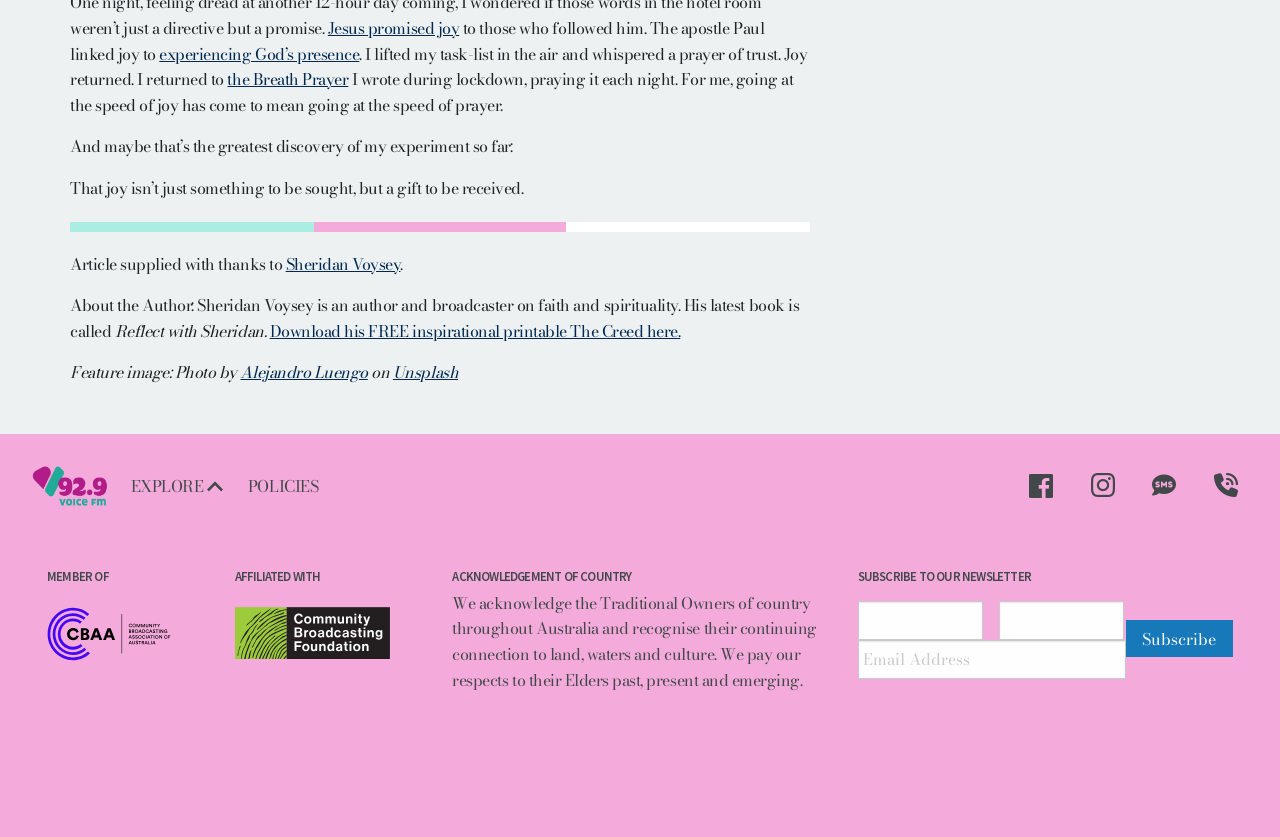Determine the bounding box coordinates of the clickable area required to perform the following instruction: "Click the Explore button". The coordinates should be represented as four float numbers between 0 and 1: [left, top, right, bottom].

[0.093, 0.566, 0.185, 0.595]